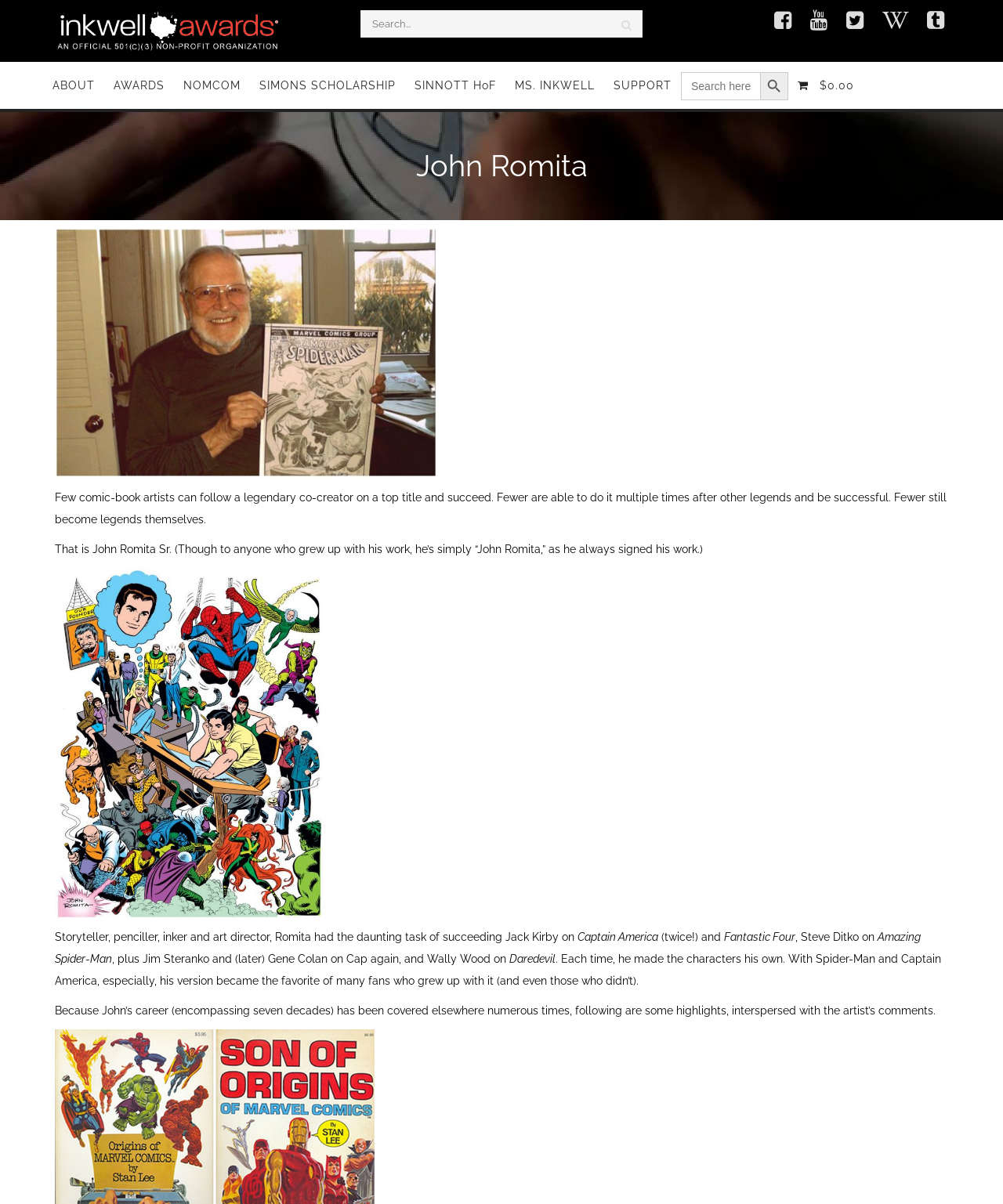Identify the bounding box coordinates for the UI element mentioned here: "name="s" placeholder="Search..."". Provide the coordinates as four float values between 0 and 1, i.e., [left, top, right, bottom].

[0.359, 0.008, 0.641, 0.031]